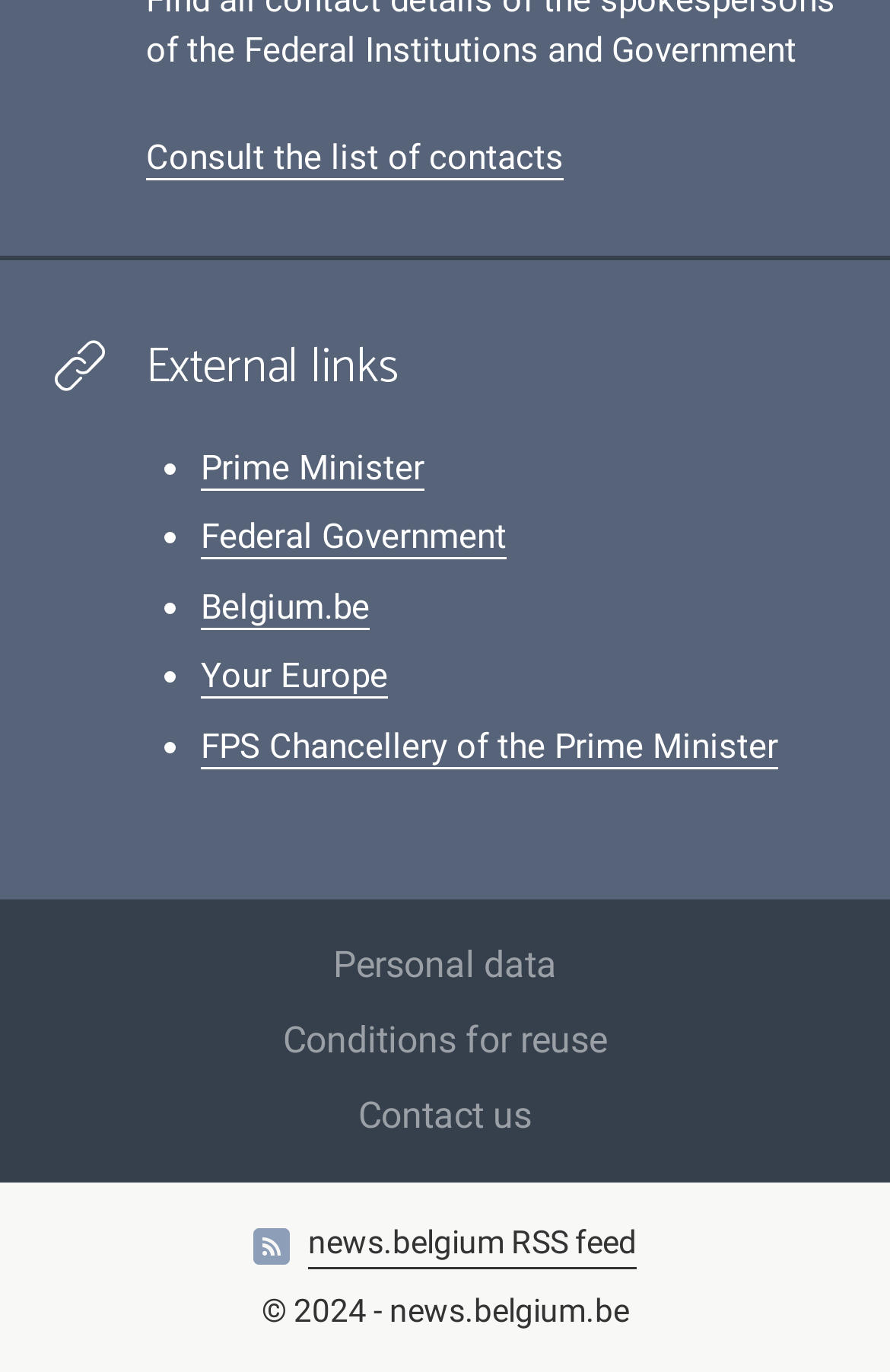What is the copyright year?
Look at the screenshot and give a one-word or phrase answer.

2024